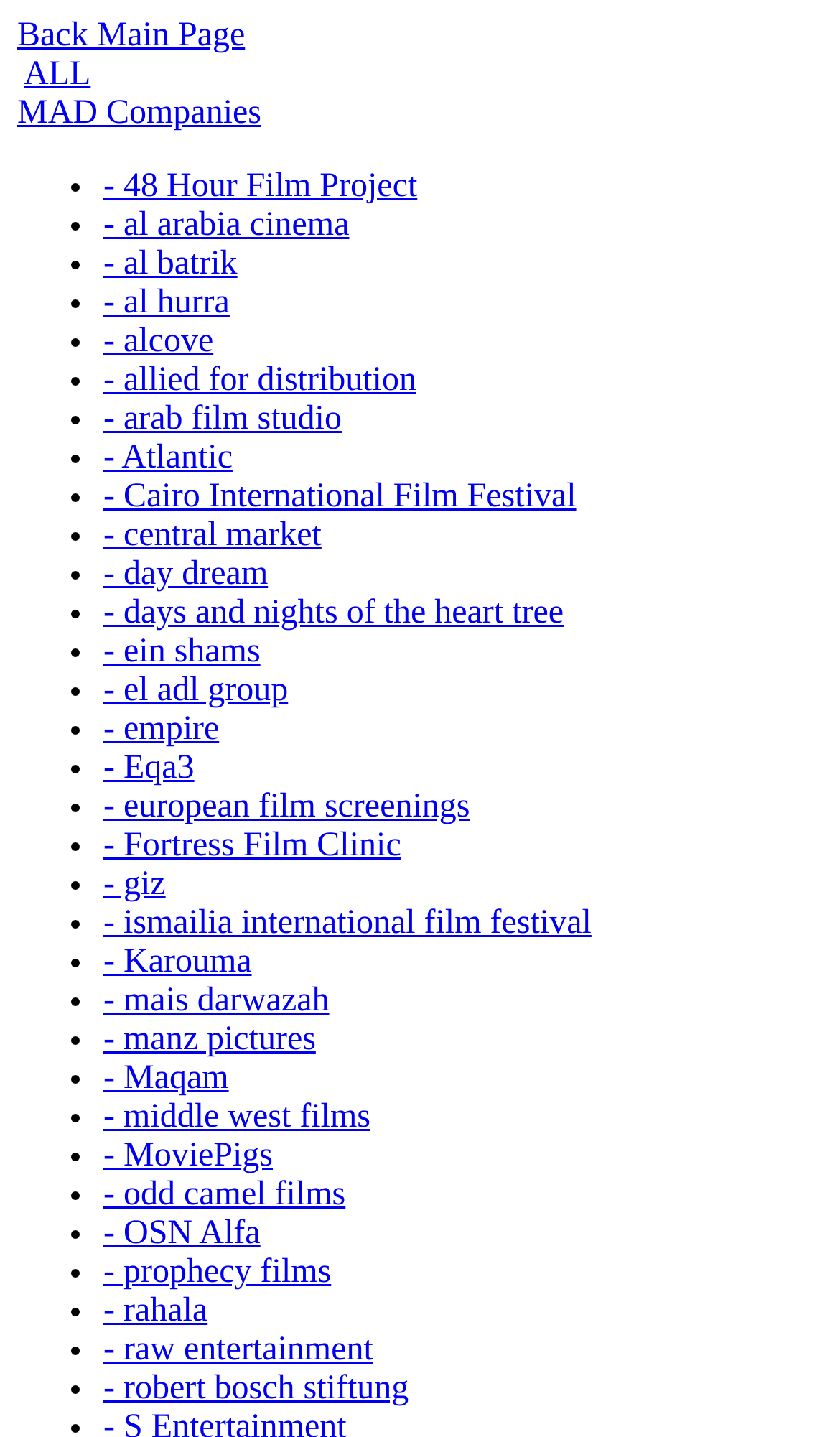Respond with a single word or short phrase to the following question: 
How many list markers are on the webpage?

43